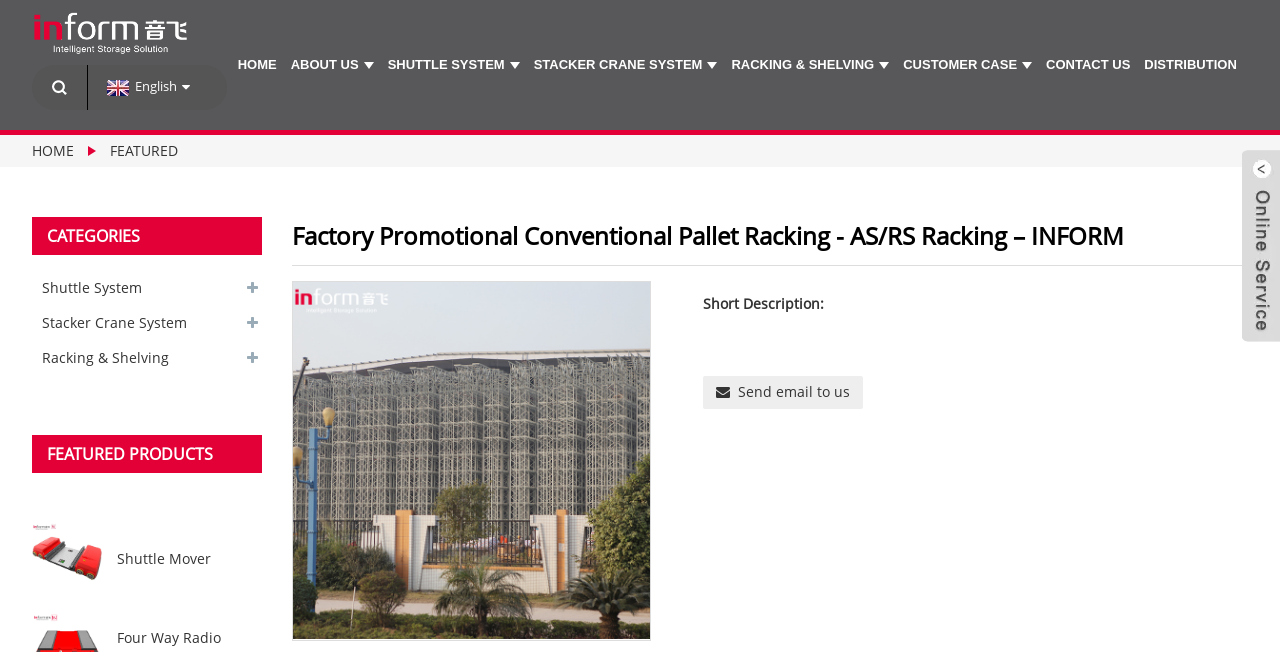Please locate the bounding box coordinates of the region I need to click to follow this instruction: "Go to HOME page".

[0.186, 0.046, 0.216, 0.153]